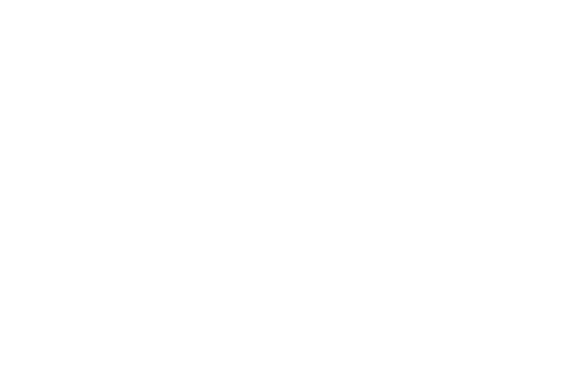Generate a comprehensive description of the image.

This image features the captivating **Brown Light Beige Modern Distressed Rug 60788**, a distinctive piece by Nazmiyal Antique Rugs. The rug showcases a charming blend of earth-toned hues that evoke a calming and natural ambiance, making it ideal for creating a cozy and inviting space. With its exquisite geometric patterns and aged aesthetic, this rug is perfect for both casual and formal settings, providing an intimate touch to your decor. 

Measuring **13 ft 10 in x 18 ft 8 in (4.22 m x 5.69 m)**, it originates from Afghanistan and reflects modern design sensibilities while celebrating traditional craftsmanship. The unique play of colors and high-low pile textures contribute to its rhythmic visual appeal, imbuing any room with elegance and warmth. This stunning rug not only serves as a focal point in your interior design but also enhances the overall atmosphere, making it a cherished addition to any home.